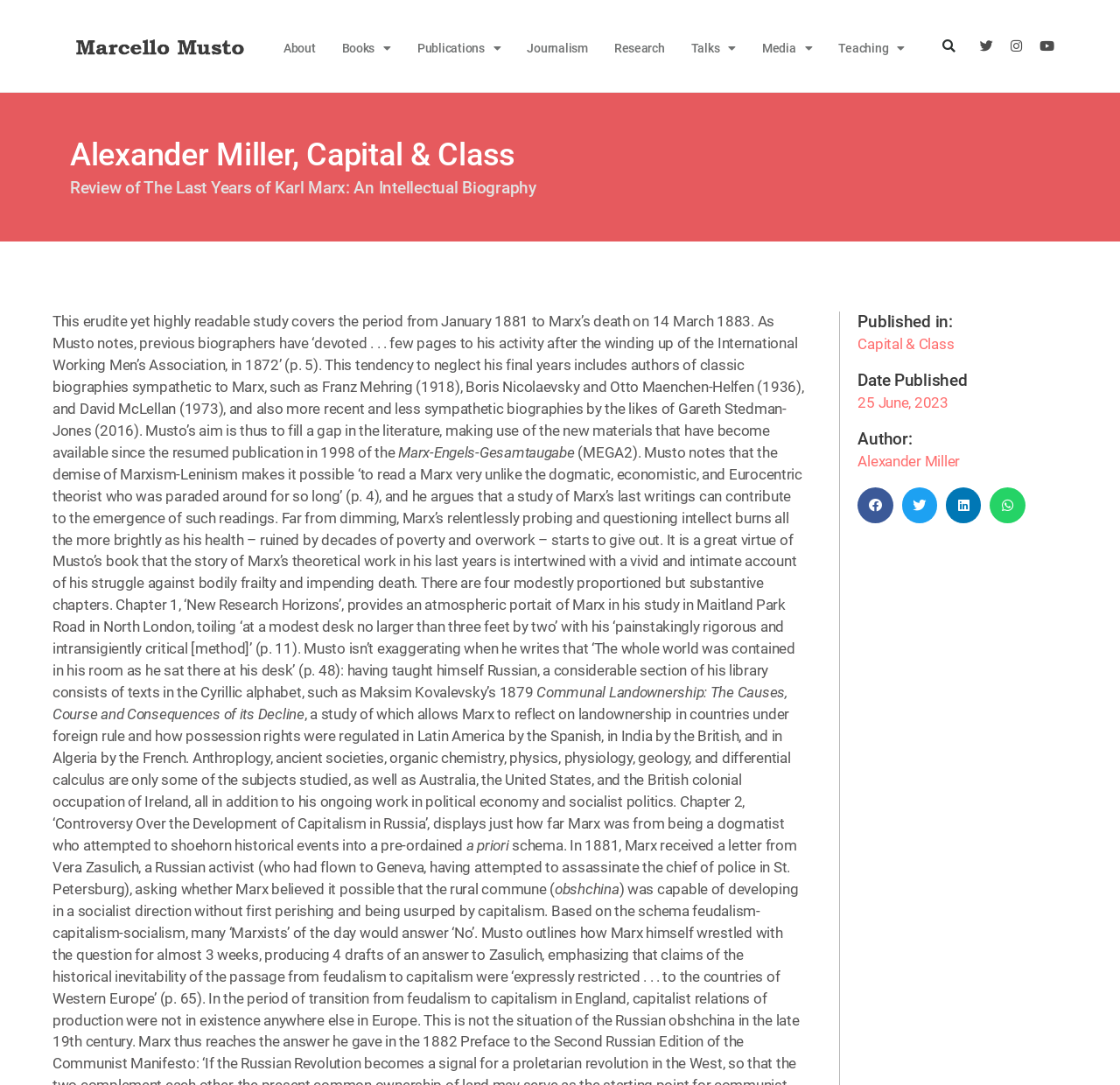Answer the following query with a single word or phrase:
What is the author of the book?

Alexander Miller